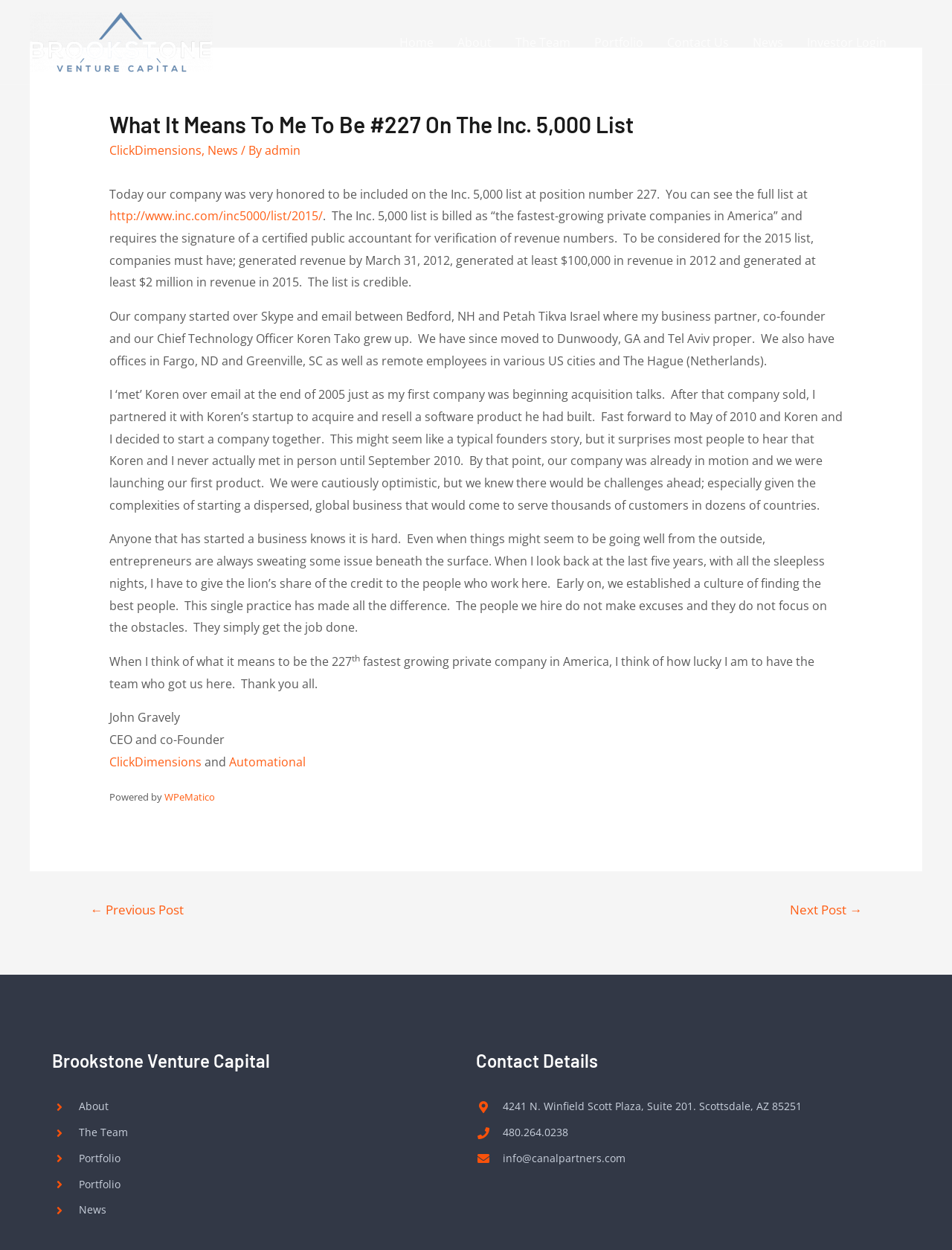What is the name of the company's Chief Technology Officer?
Answer the question with a single word or phrase by looking at the picture.

Koren Tako